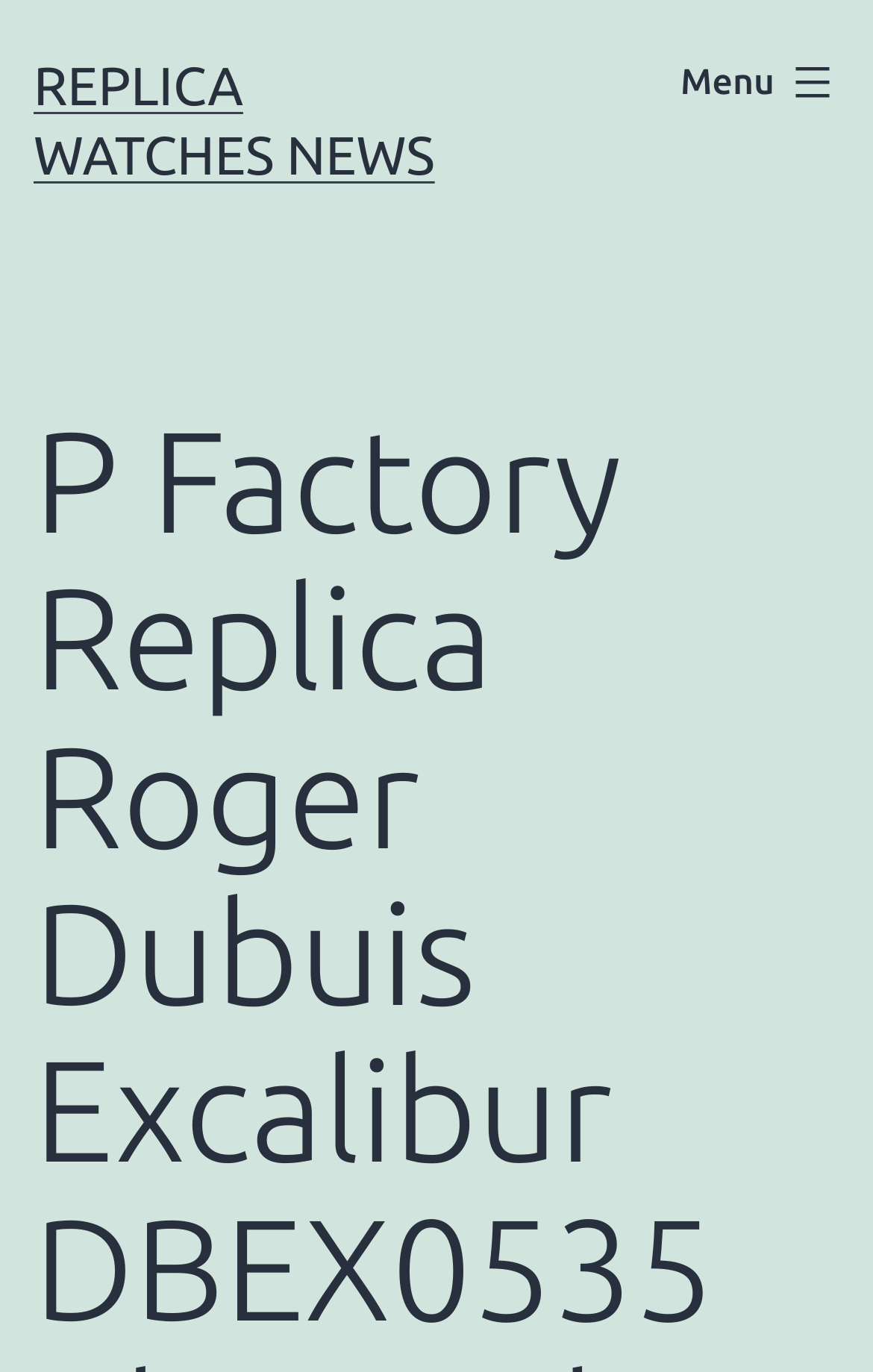Locate and extract the headline of this webpage.

P Factory Replica Roger Dubuis Excalibur DBEX0535 Blue Dial with Miyota 9015 Movement